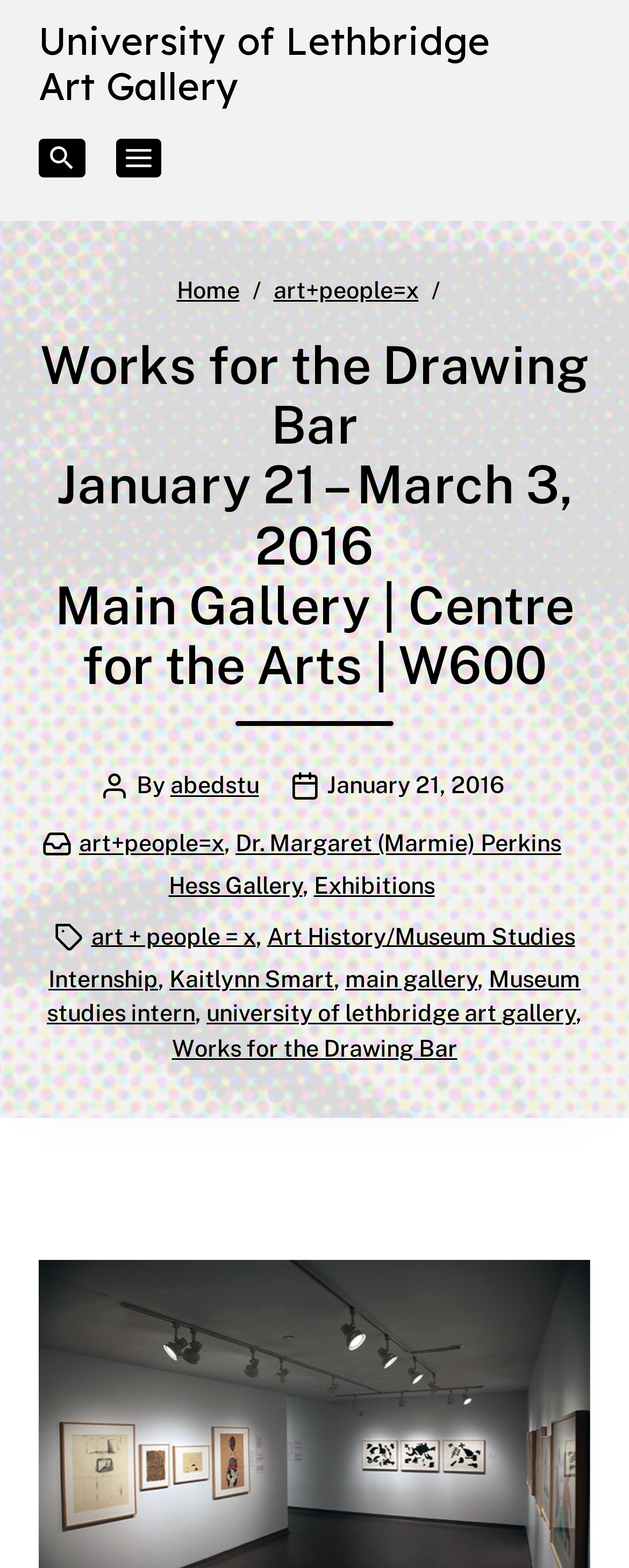Explain the webpage's design and content in an elaborate manner.

The webpage appears to be an event or exhibition page for "Works for the Drawing Bar" at the University of Lethbridge Art Gallery. At the top, there is a navigation menu with links to the university's art gallery and two buttons to toggle search and extended navigation. 

Below the navigation menu, there is a banner section that contains the page title and basic information. Within this section, there is a breadcrumb navigation with links to "Home" and "art+people=x". The main title of the event, "Works for the Drawing Bar January 21 – March 3, 2016 Main Gallery | Centre for the Arts | W600", is prominently displayed.

The page then provides information about the event, including the author, "abedstu", and the publication date, "January 21, 2016". There are also categories and tags listed, with links to related topics such as "art+people=x", "Dr. Margaret (Marmie) Perkins Hess Gallery", "Exhibitions", and "Museum studies intern". Additionally, there are links to other relevant pages, including the main gallery and the university of lethbridge art gallery.